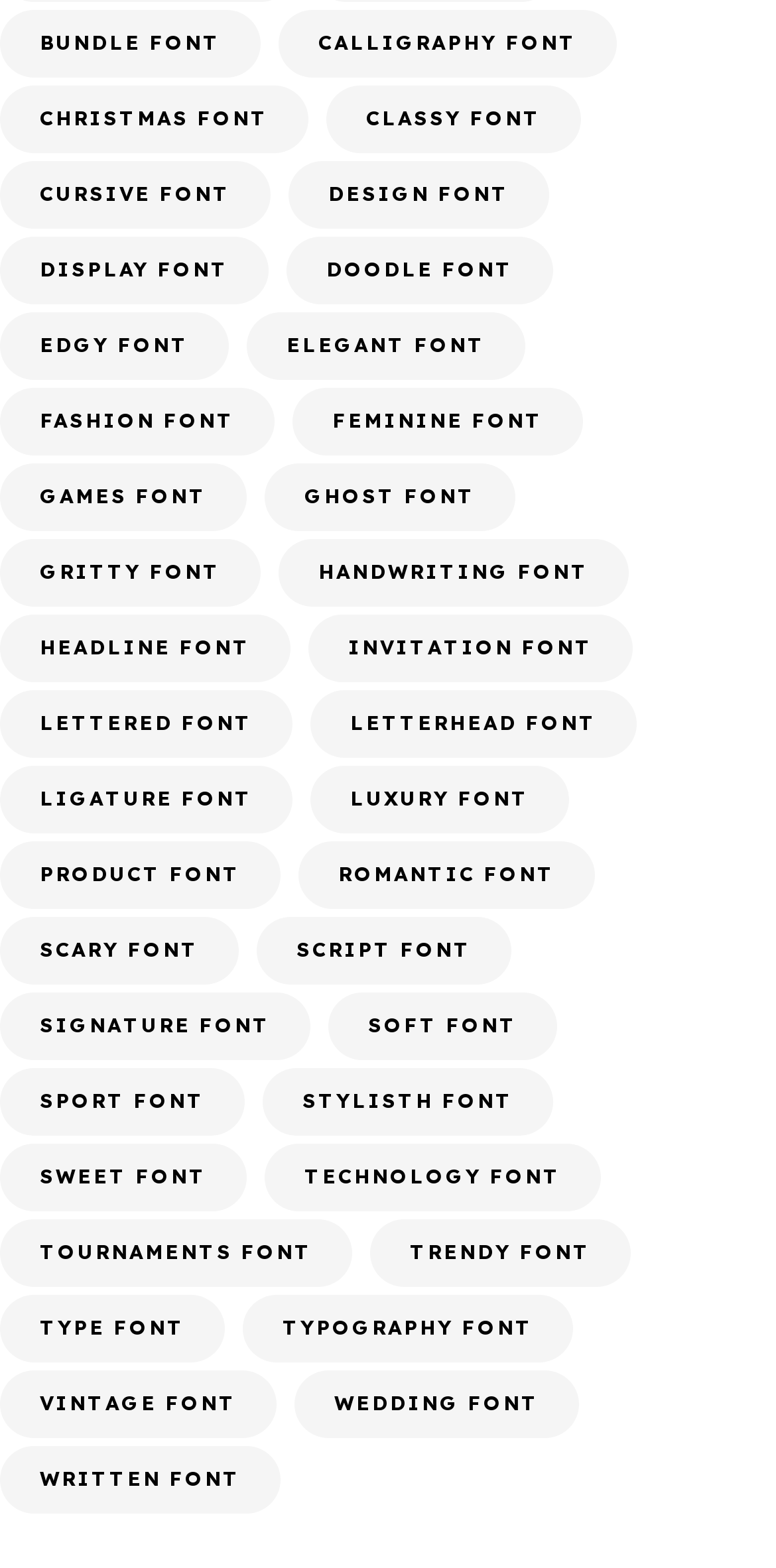Locate the bounding box coordinates of the clickable region necessary to complete the following instruction: "view the WEDDING FONT". Provide the coordinates in the format of four float numbers between 0 and 1, i.e., [left, top, right, bottom].

[0.379, 0.875, 0.746, 0.918]